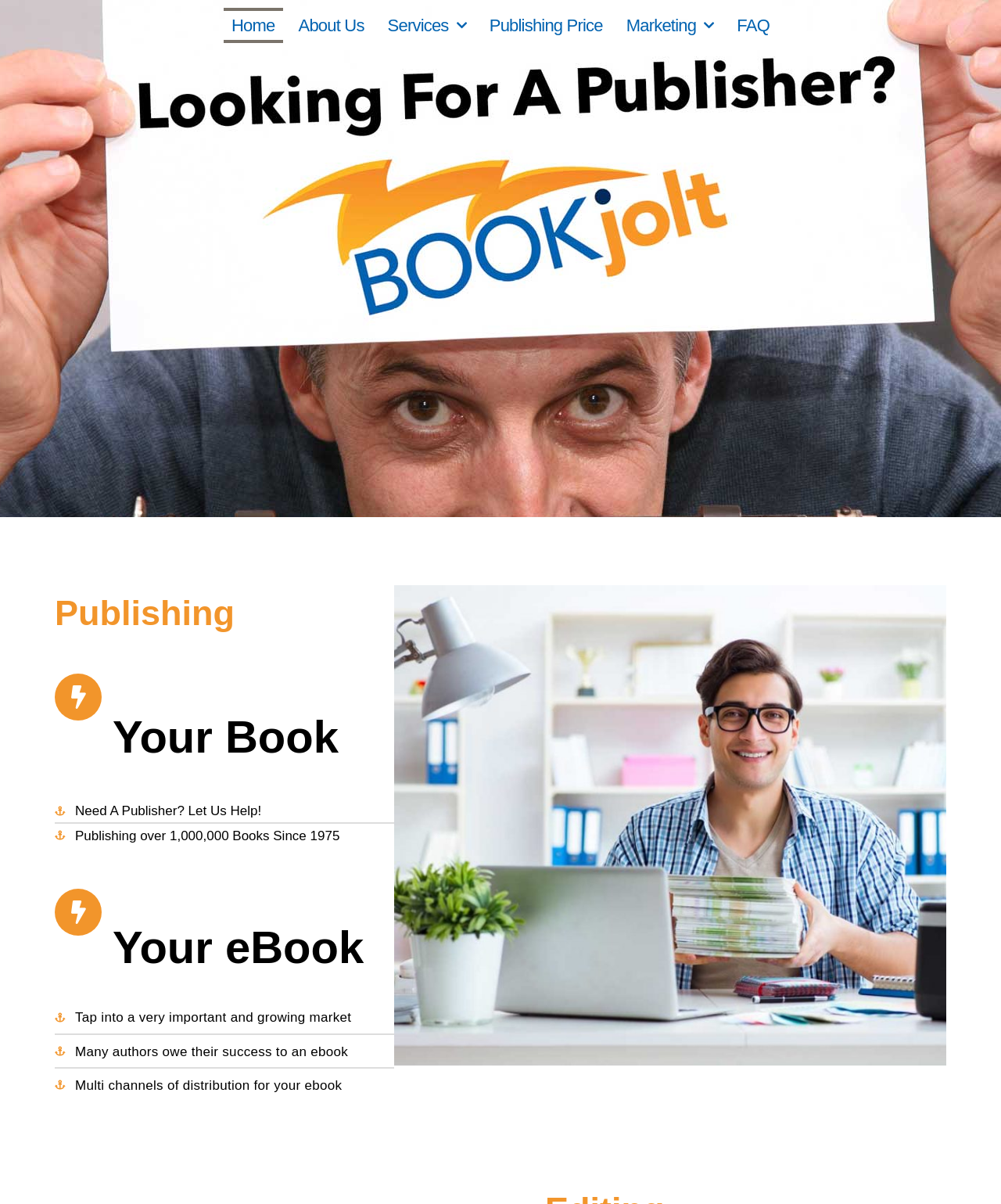Offer a detailed explanation of the webpage layout and contents.

The webpage is about book publishing, specifically highlighting the services of Book Jolt. At the top, there is a navigation menu with six links: Home, About Us, Services, Publishing Price, Marketing, and FAQ. 

Below the navigation menu, there are four sections. The first section is titled "Publishing" and has a link to "Publishing" and a small icon. The second section is titled "Your Book" and has a link to "Your Book" and a small icon. 

The third section has three links: "Need A Publisher? Let Us Help!", "Publishing over 1,000,000 Books Since 1975", and another small icon. 

The fourth section is titled "Your eBook" and has a link to "Your eBook" and a small icon. Below this, there are three links: "Tap into a very important and growing market", "Many authors owe their success to an ebook", and "Multi channels of distribution for your ebook".